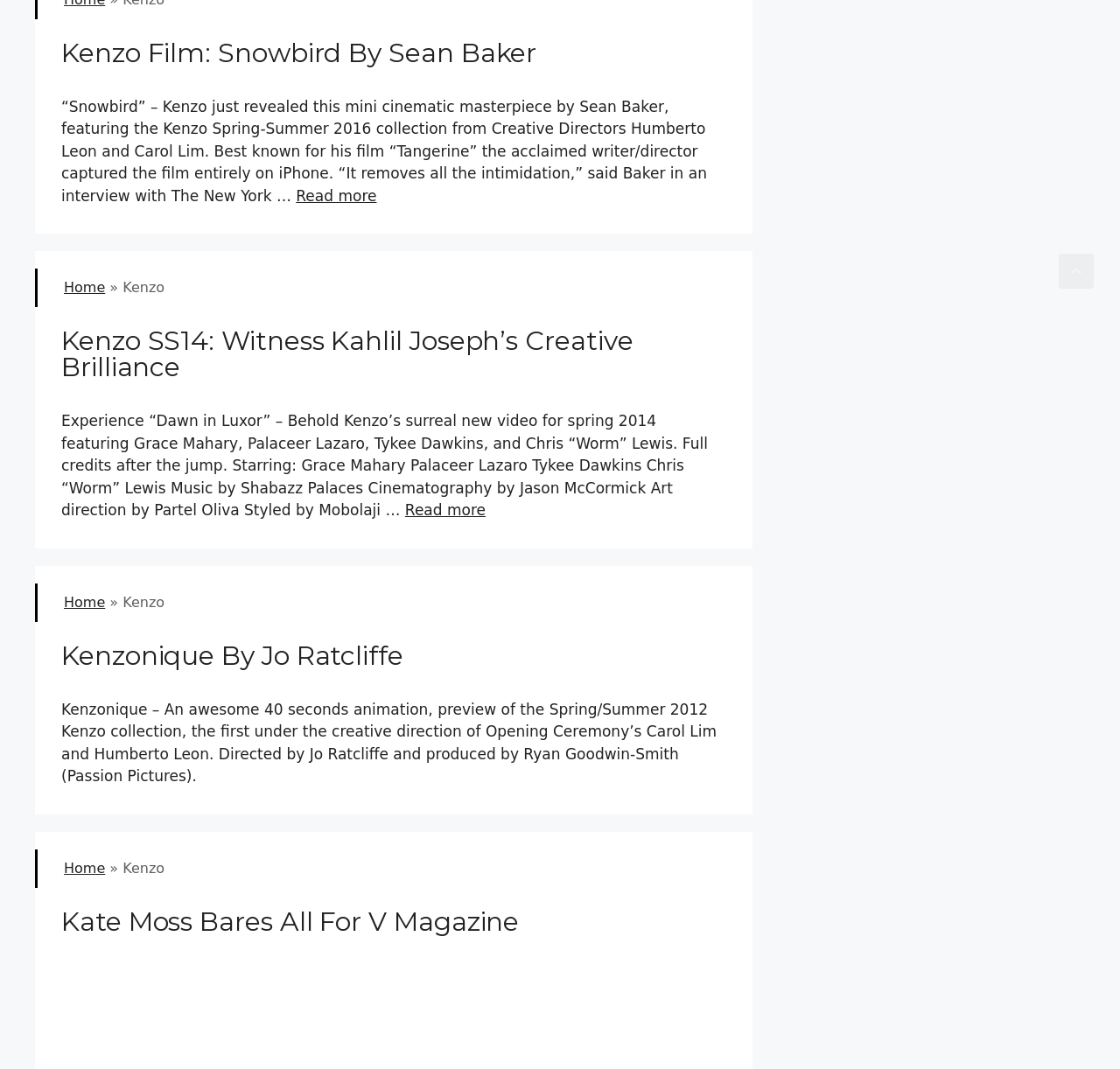Specify the bounding box coordinates of the area to click in order to execute this command: 'Go to Home'. The coordinates should consist of four float numbers ranging from 0 to 1, and should be formatted as [left, top, right, bottom].

[0.057, 0.261, 0.094, 0.277]